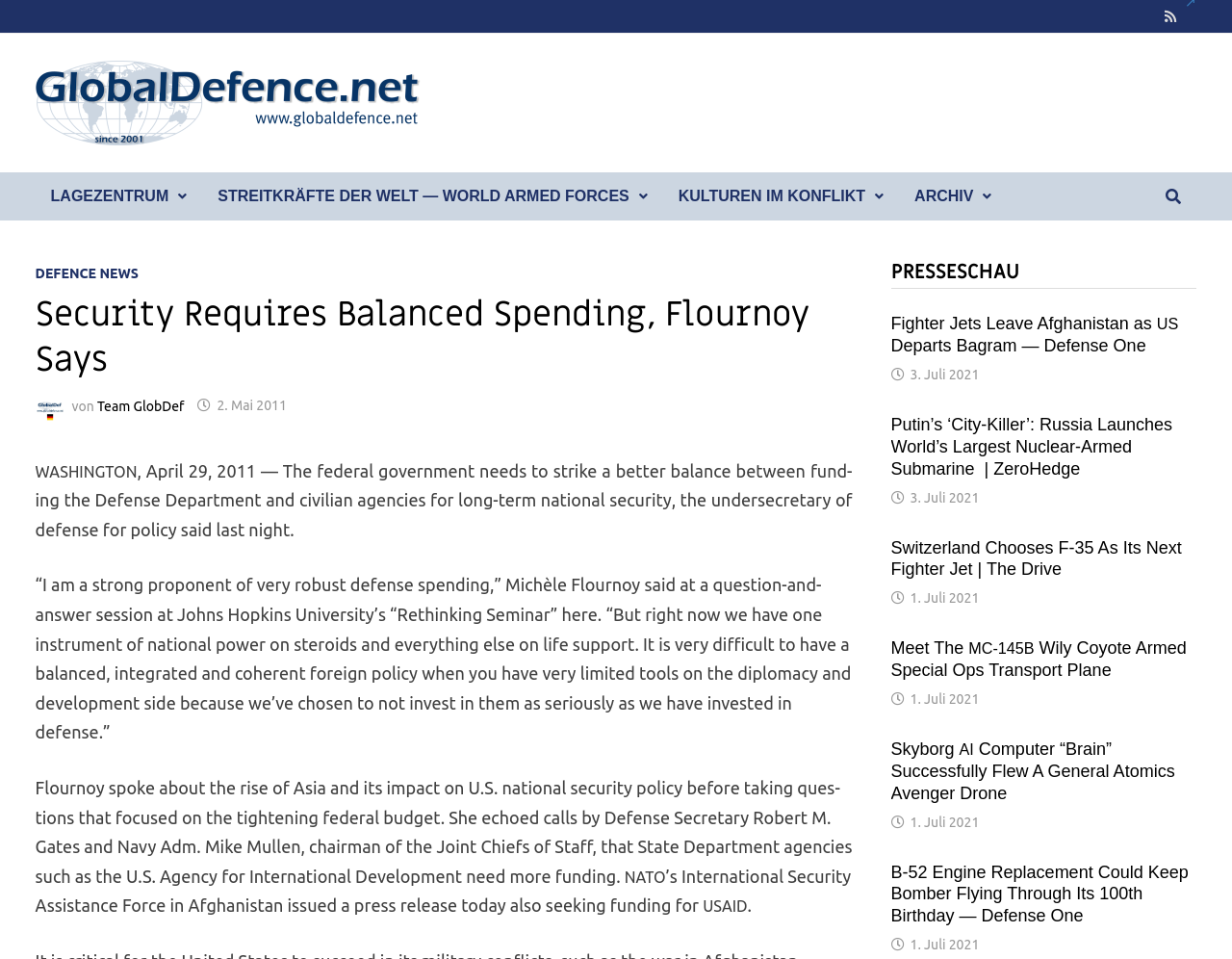Answer the question using only one word or a concise phrase: What is the name of the agency that needs more funding according to Michèle Flournoy?

U.S. Agency for International Development